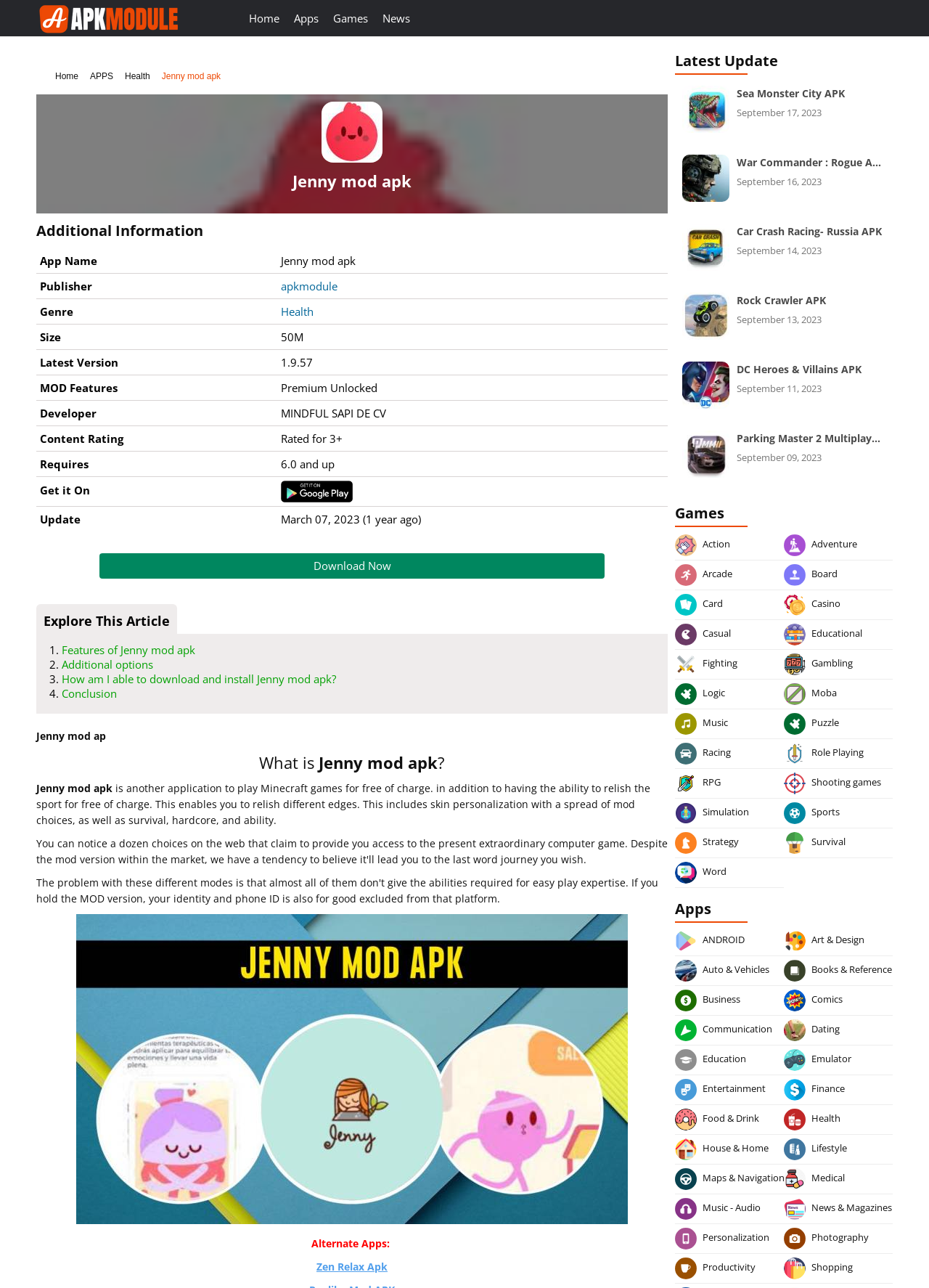Find the bounding box coordinates of the clickable element required to execute the following instruction: "View the 'Latest Update' section". Provide the coordinates as four float numbers between 0 and 1, i.e., [left, top, right, bottom].

[0.727, 0.039, 0.961, 0.055]